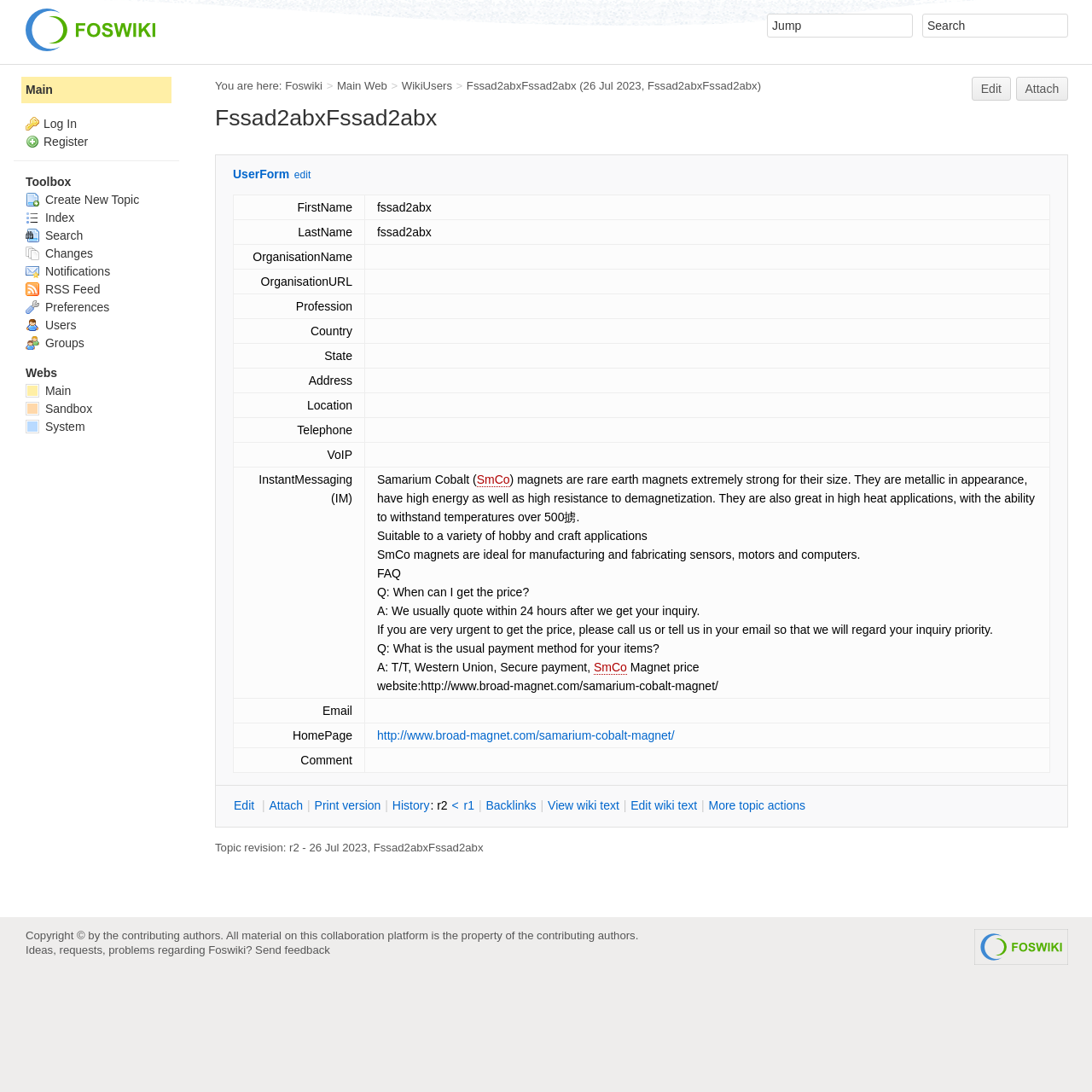Pinpoint the bounding box coordinates of the element that must be clicked to accomplish the following instruction: "Check the user form". The coordinates should be in the format of four float numbers between 0 and 1, i.e., [left, top, right, bottom].

[0.213, 0.153, 0.265, 0.166]